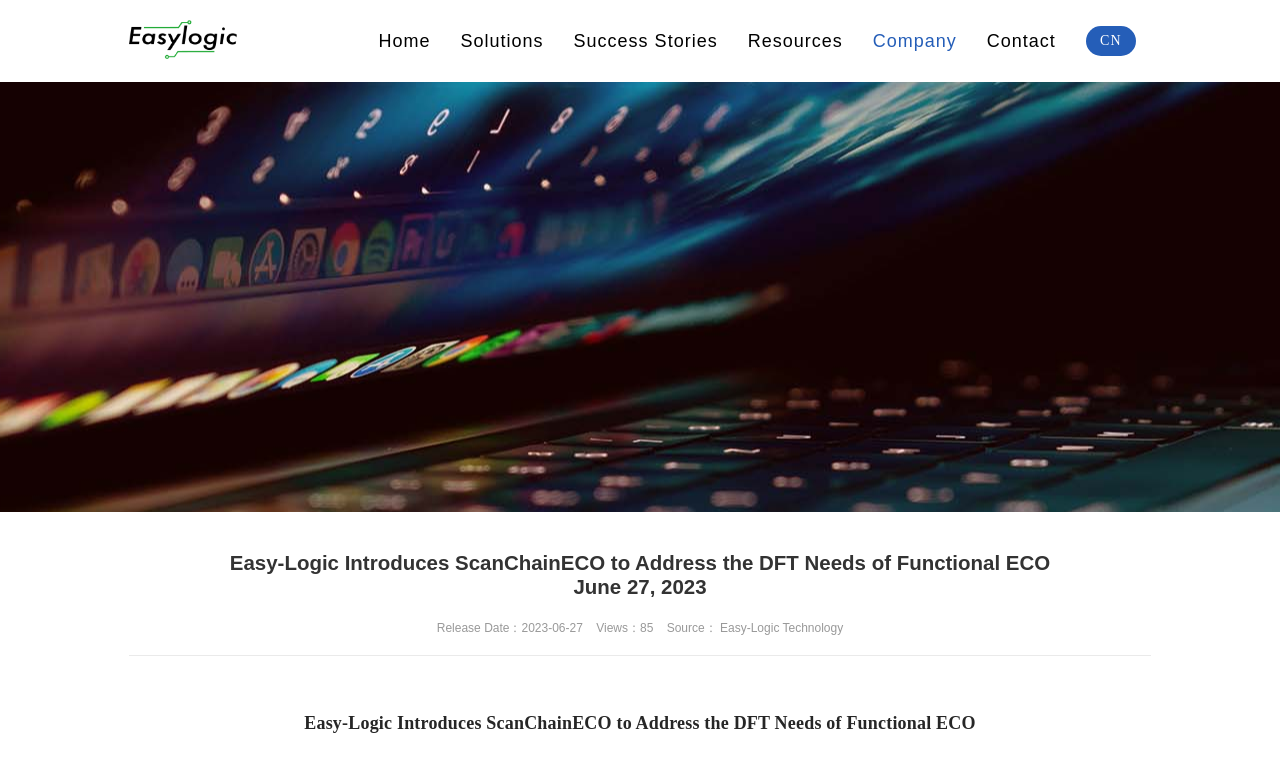Pinpoint the bounding box coordinates of the area that must be clicked to complete this instruction: "Change the currency".

None